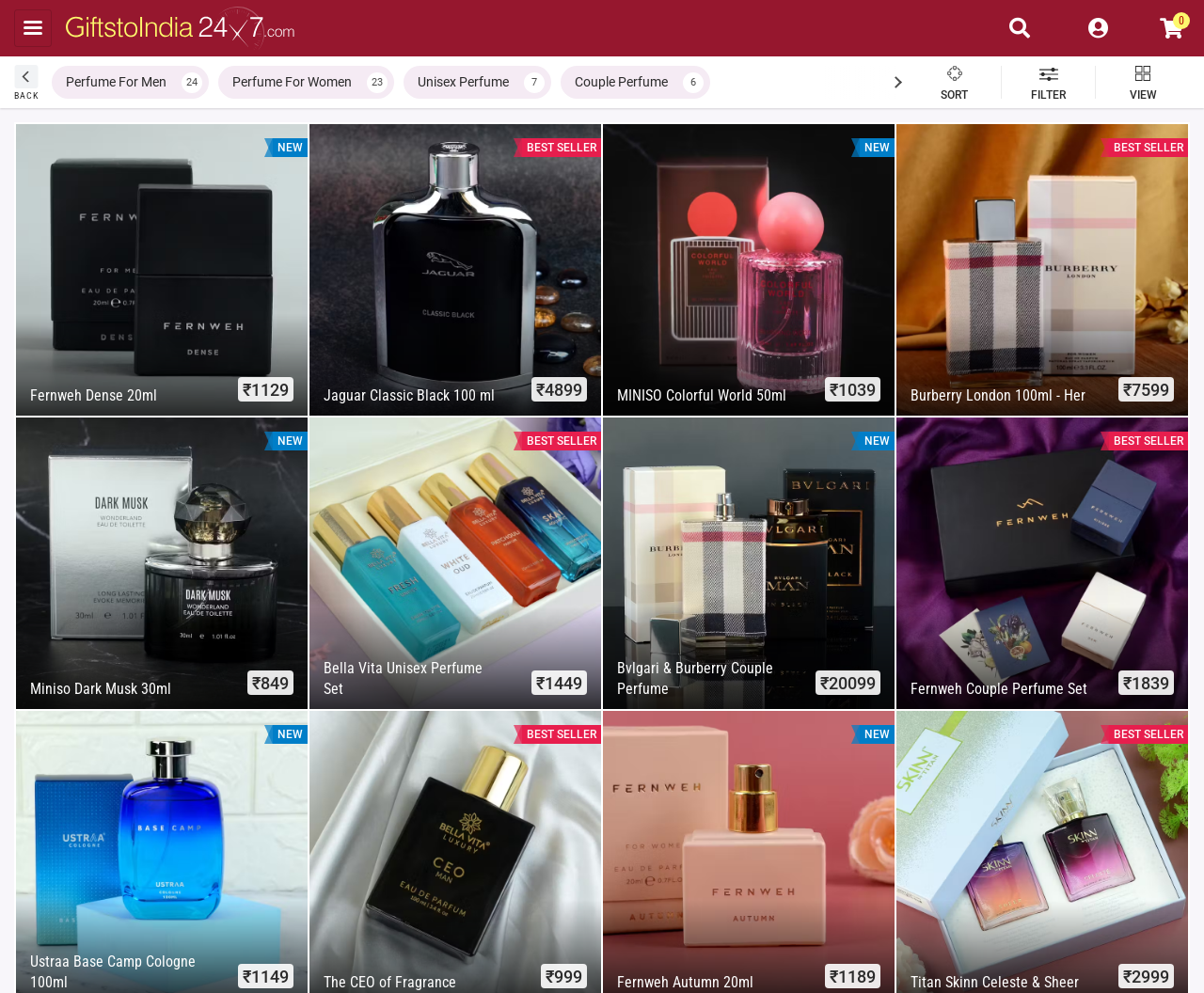Locate and extract the headline of this webpage.

Send Perfumes to India on Wedding